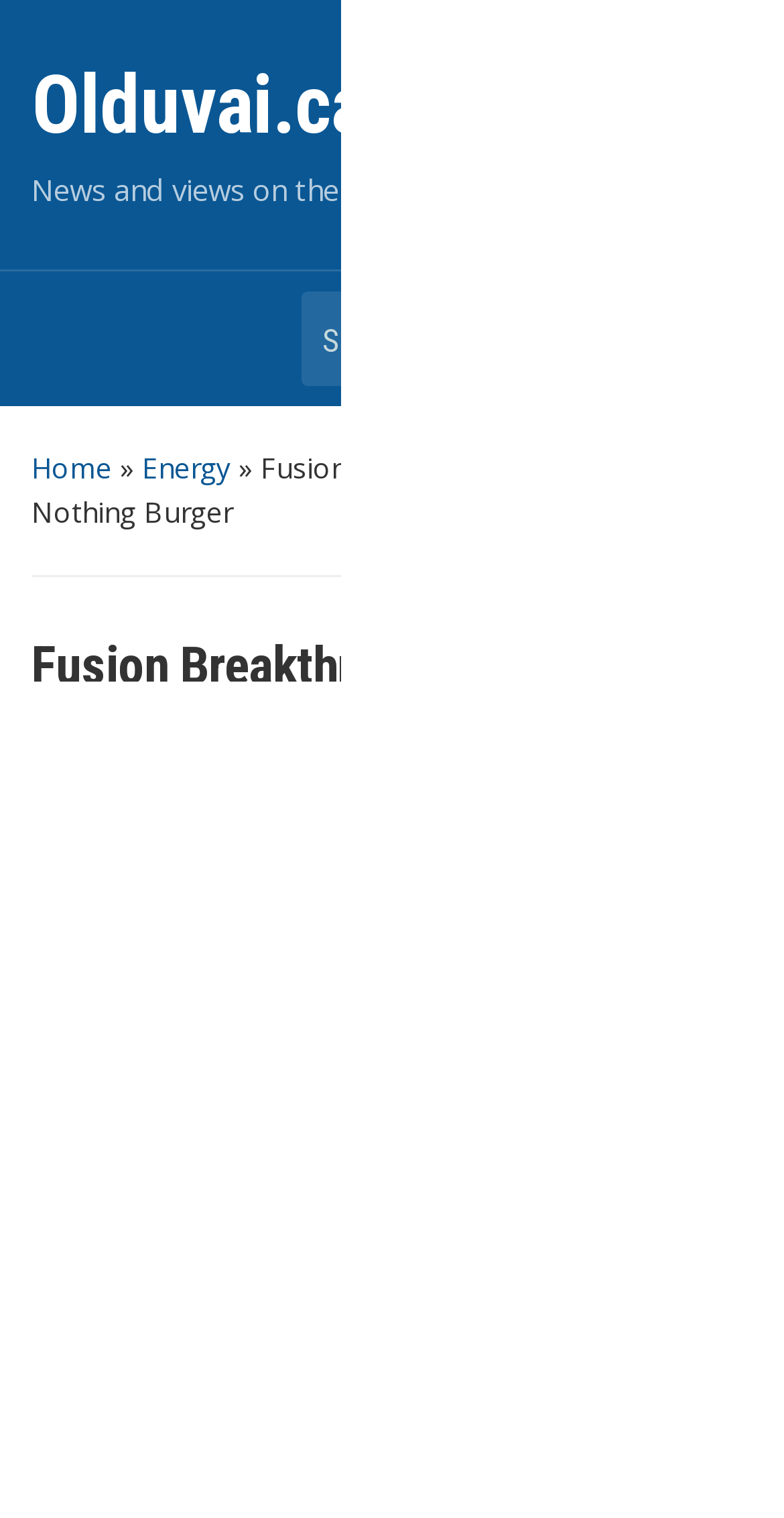Find the bounding box coordinates of the clickable area that will achieve the following instruction: "read full article".

[0.04, 0.623, 0.858, 0.689]